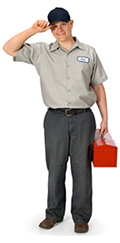Provide a thorough description of what you see in the image.

The image depicts a friendly locksmith service technician standing with a confident and approachable demeanor. He is dressed in a light gray uniform shirt with a name tag and dark trousers, signaling professionalism in his trade. The technician is wearing a dark cap and is tipping it slightly, which adds a friendly touch to his pose. In his right hand, he holds a bright red toolbox, emphasizing his readiness and capability to handle a variety of locksmith services. This image embodies the essence of customer service in the locksmith industry, illustrating a reliable and trustworthy professional available to assist clients with their security needs.